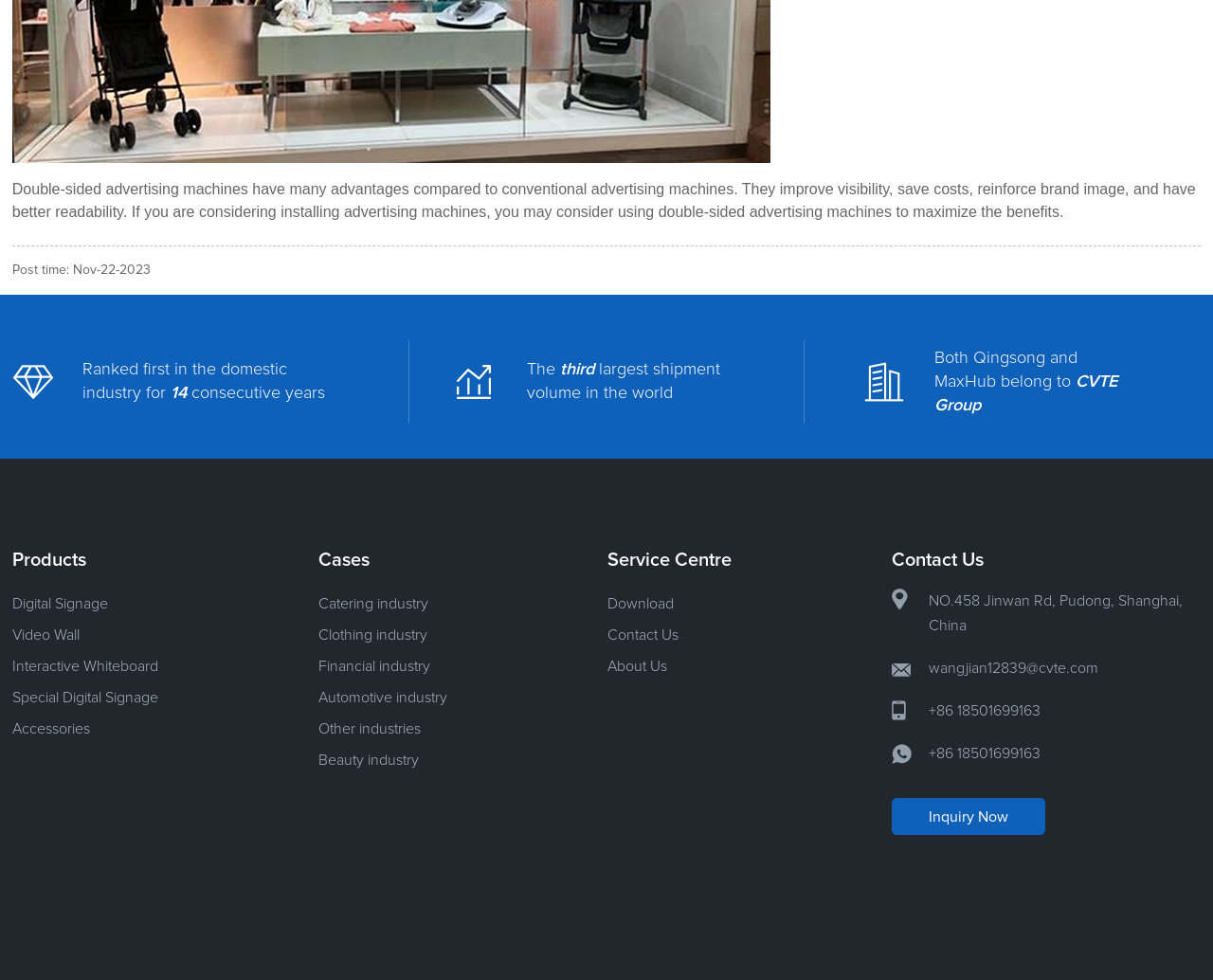What is the address of the company's office?
Give a thorough and detailed response to the question.

The webpage has a section titled 'Contact Us' with the company's address, which is NO.458 Jinwan Rd, Pudong, Shanghai, China.